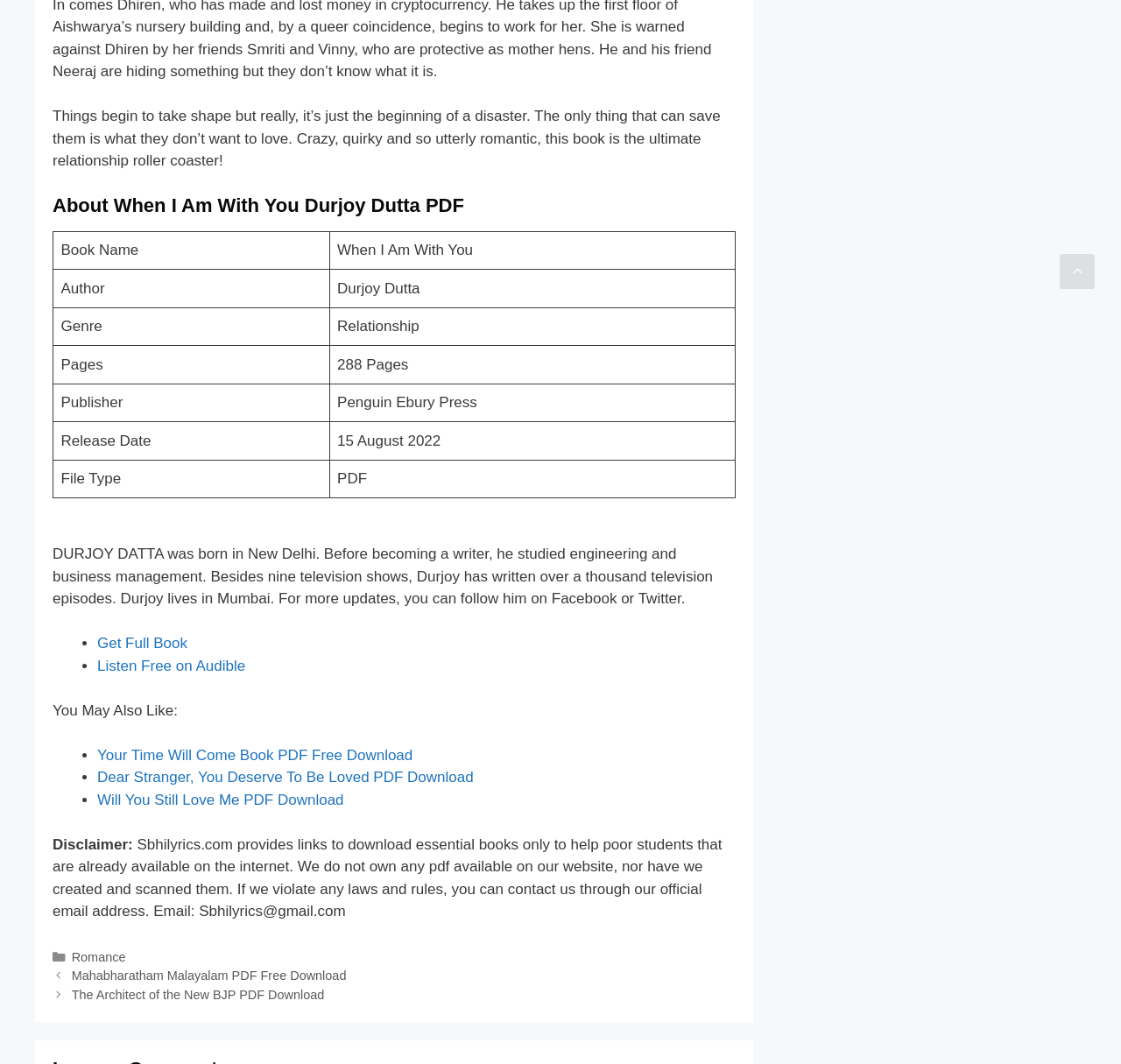Identify the bounding box coordinates for the region of the element that should be clicked to carry out the instruction: "Get directions on 'Google Map'". The bounding box coordinates should be four float numbers between 0 and 1, i.e., [left, top, right, bottom].

None